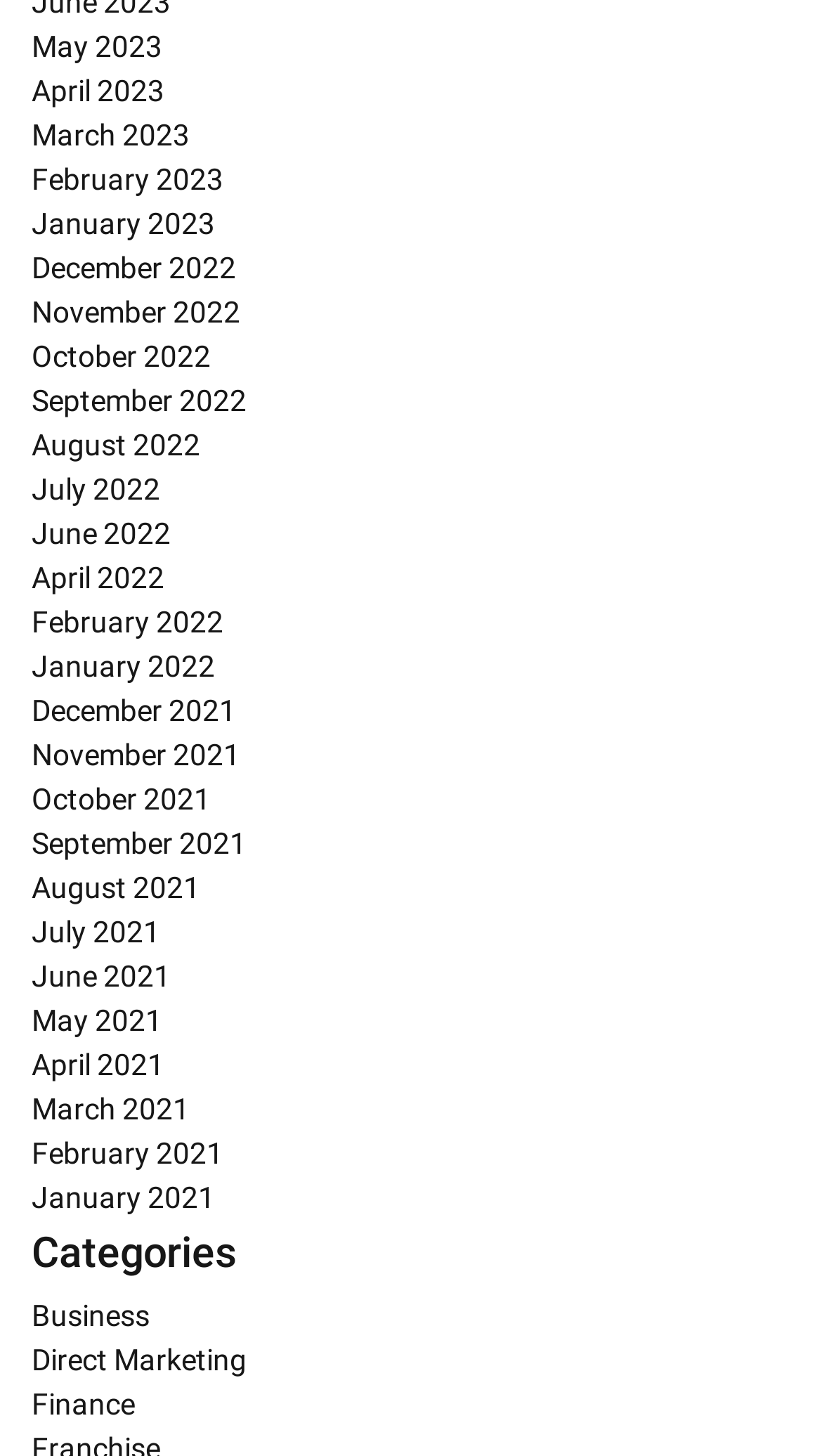Provide the bounding box coordinates of the HTML element this sentence describes: "Business". The bounding box coordinates consist of four float numbers between 0 and 1, i.e., [left, top, right, bottom].

[0.038, 0.891, 0.182, 0.915]